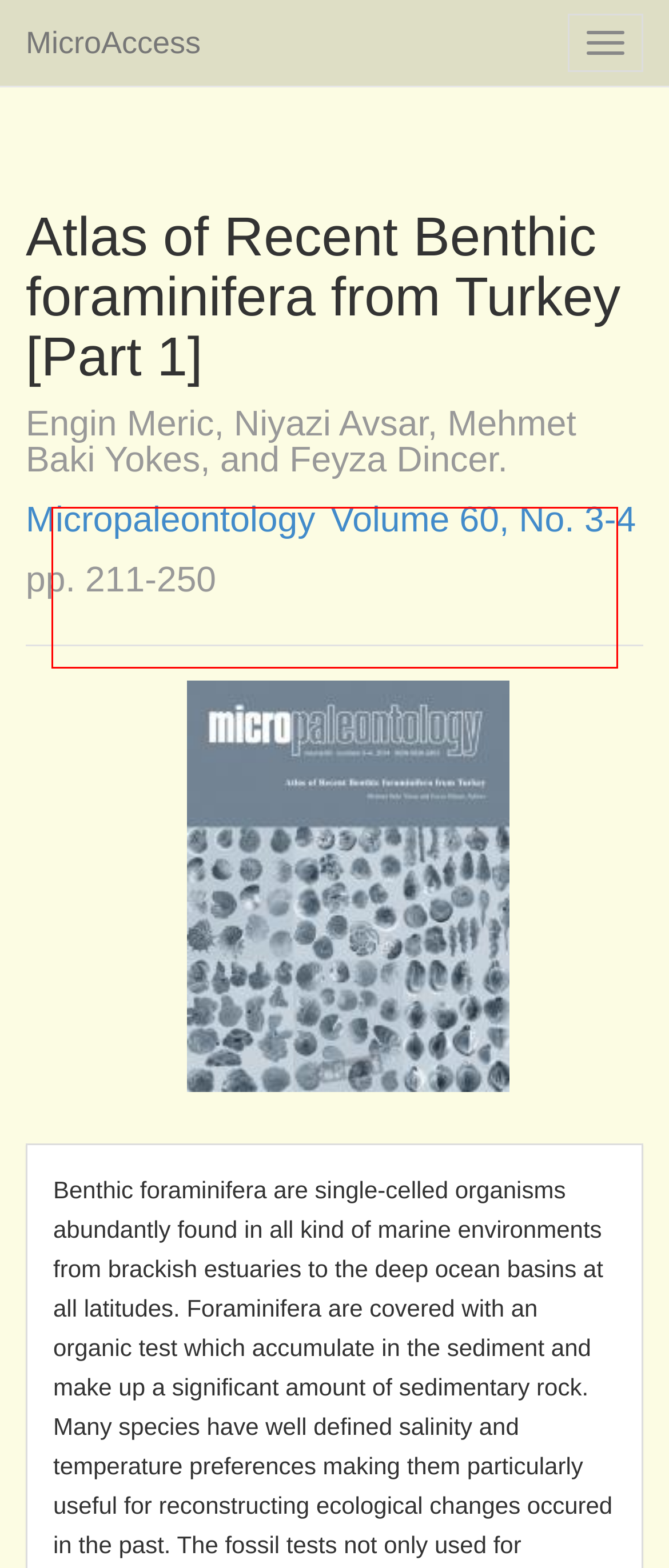Perform OCR on the text inside the red-bordered box in the provided screenshot and output the content.

You are not registered as a current subscriber. If your institution has an active subscription, contact us to ask for help with your computer's IP address. If you have an active personal subscription, log in.